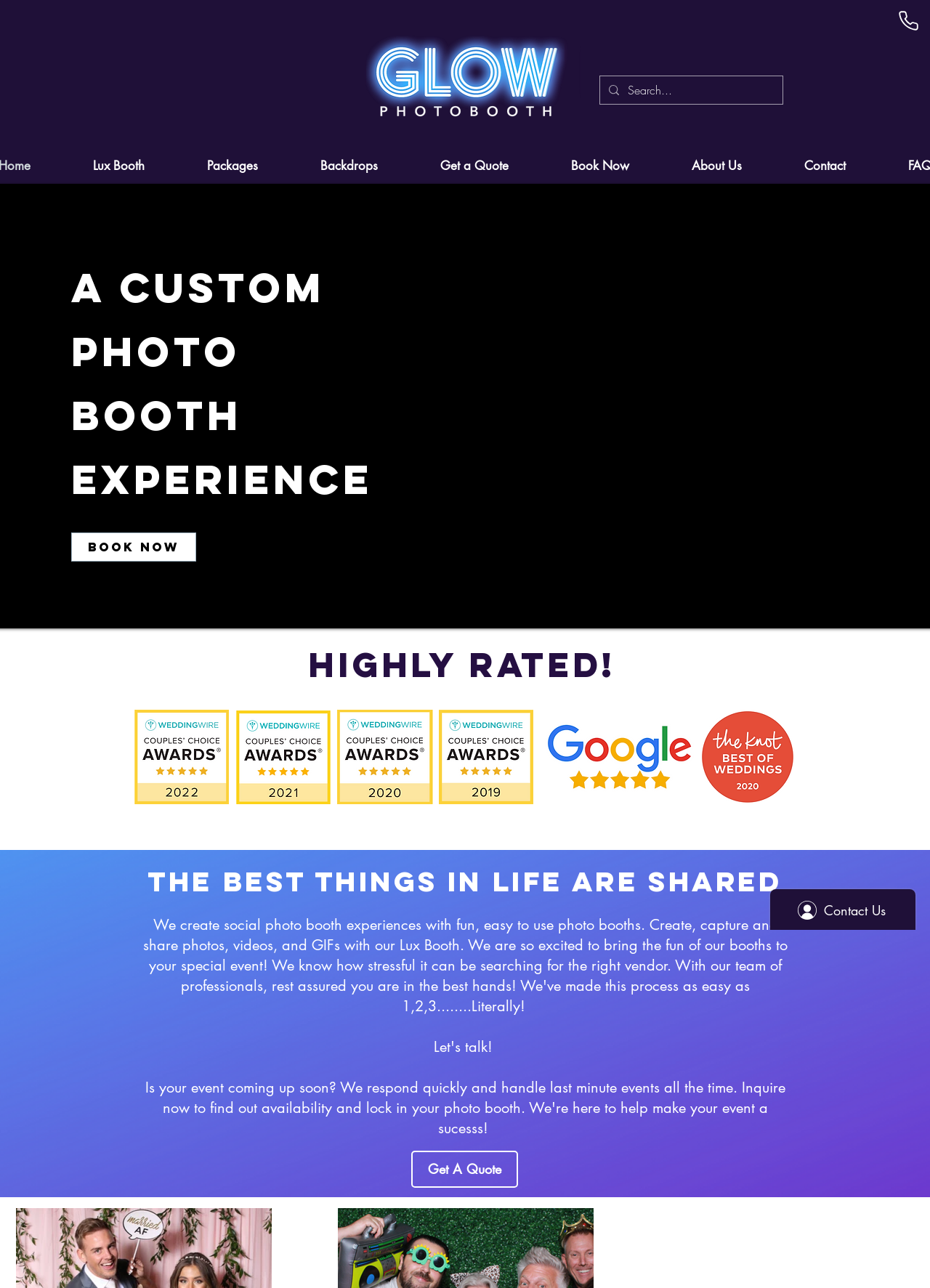Highlight the bounding box coordinates of the element you need to click to perform the following instruction: "Contact us."

[0.831, 0.114, 0.943, 0.143]